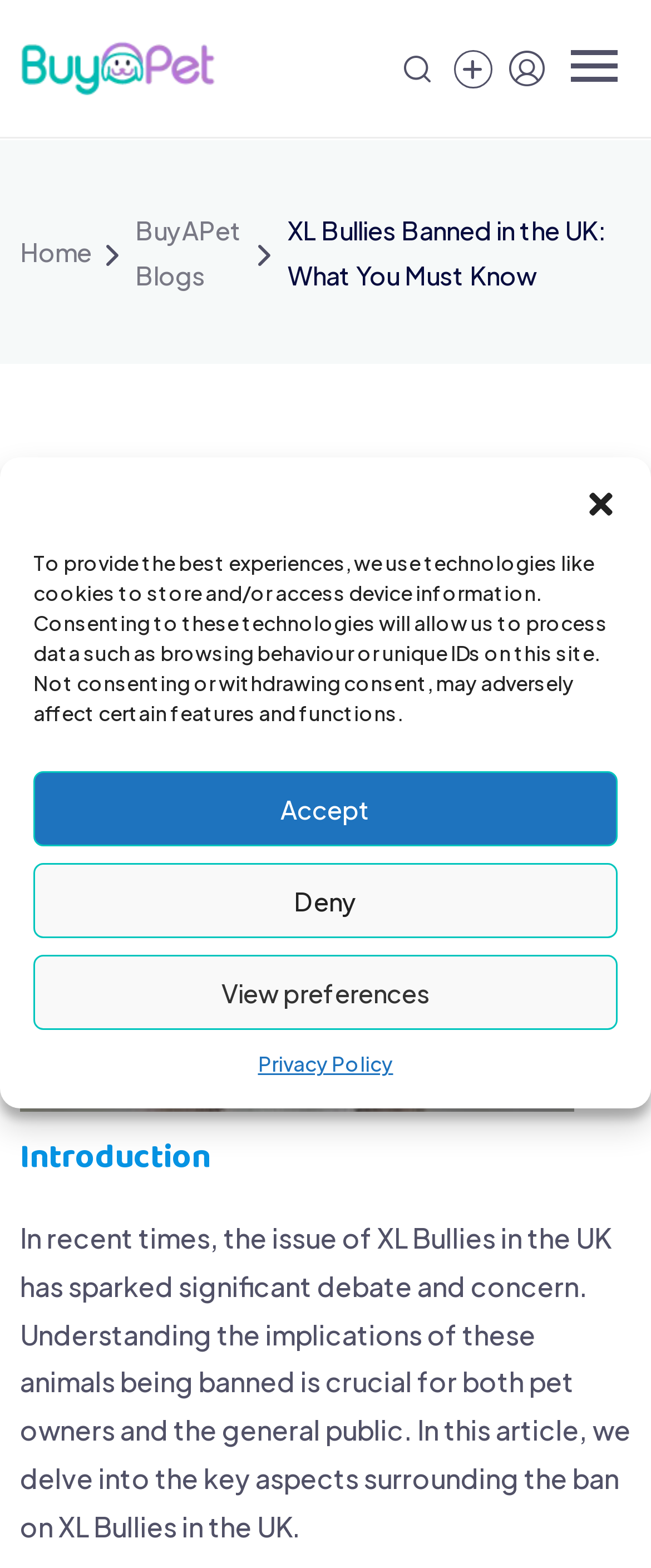Determine the coordinates of the bounding box for the clickable area needed to execute this instruction: "Read the 'Introduction' section".

[0.031, 0.726, 0.969, 0.754]